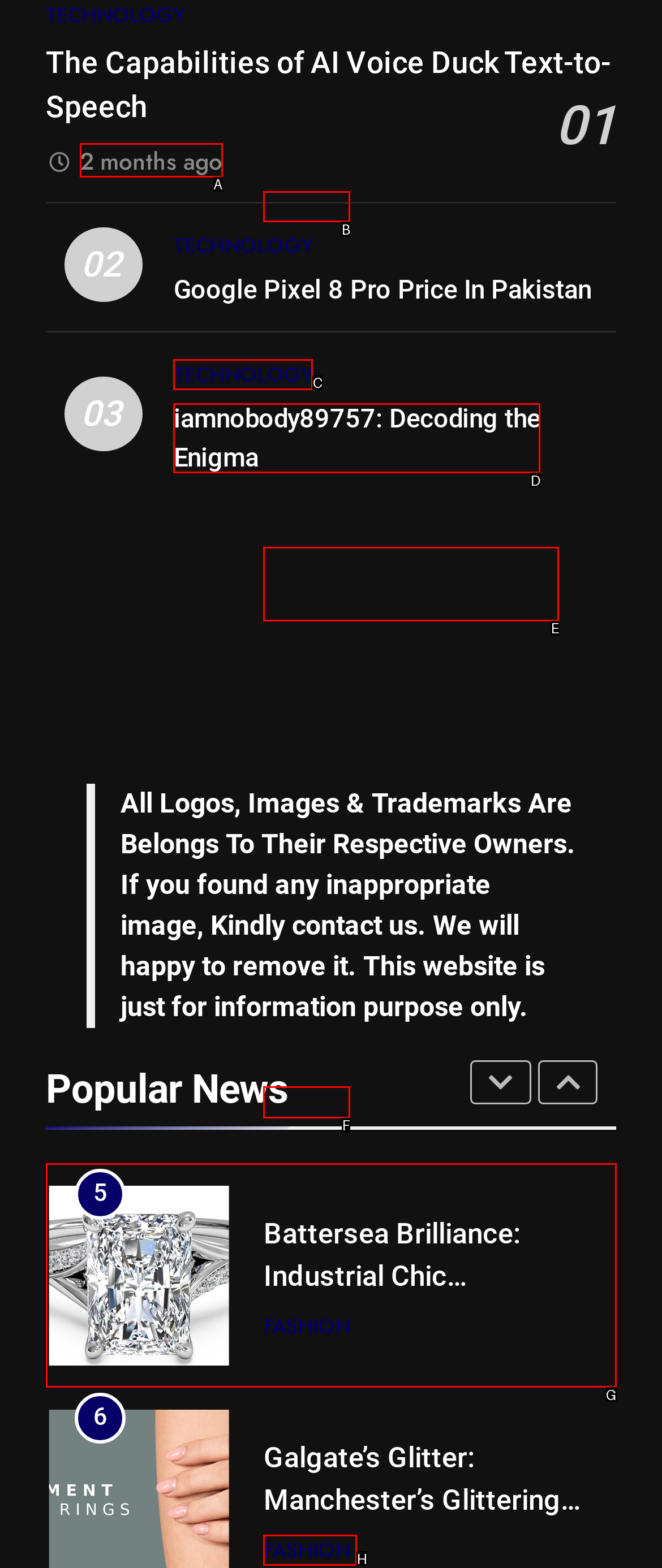Select the appropriate bounding box to fulfill the task: Click on the FASHION link Respond with the corresponding letter from the choices provided.

F